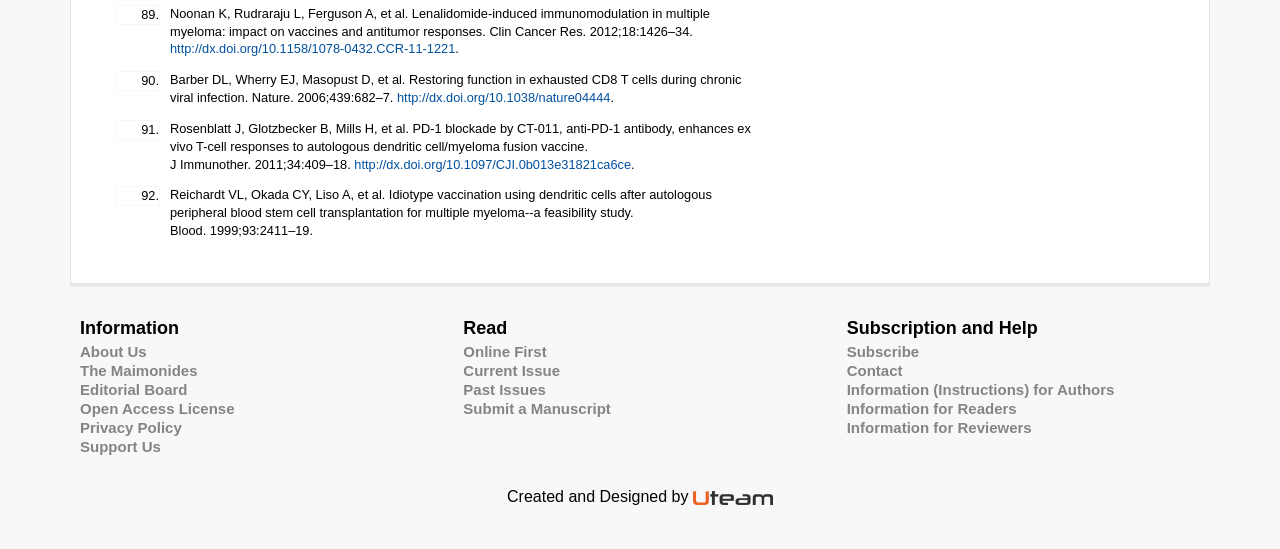Determine the bounding box coordinates for the region that must be clicked to execute the following instruction: "Check the description of Hindii Typing Tutor".

None